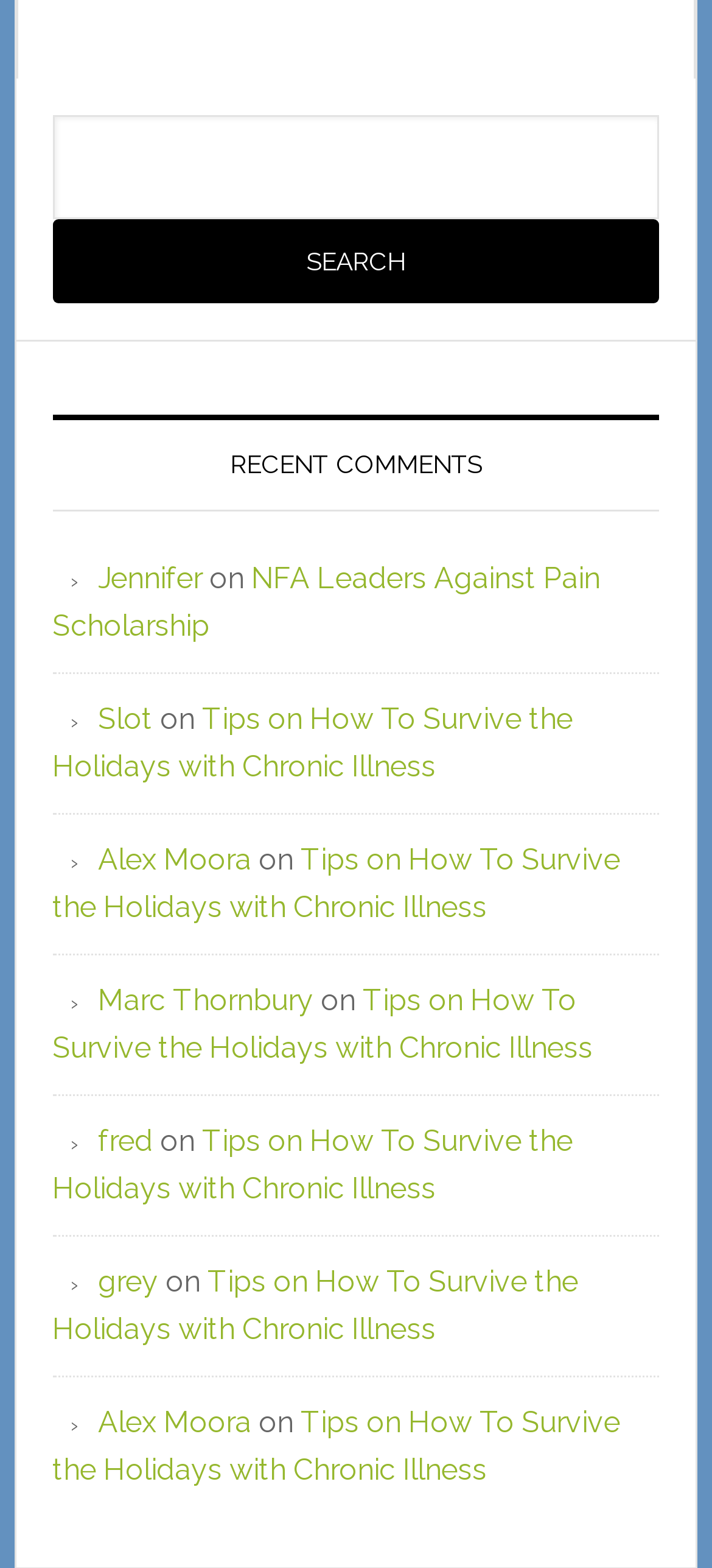Determine the bounding box coordinates for the clickable element to execute this instruction: "learn about early childhood". Provide the coordinates as four float numbers between 0 and 1, i.e., [left, top, right, bottom].

None